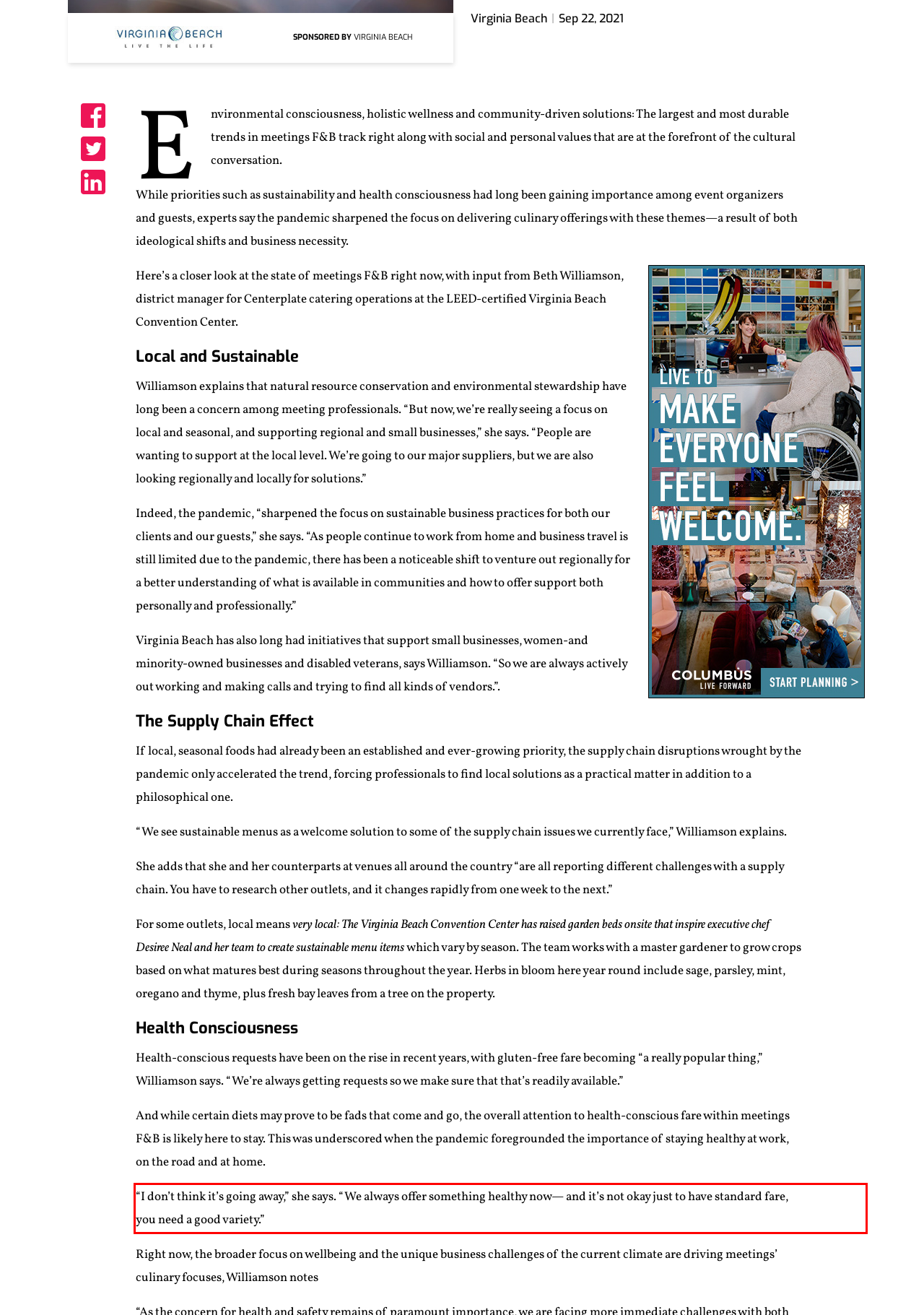Identify the text within the red bounding box on the webpage screenshot and generate the extracted text content.

“I don’t think it’s going away,” she says. “We always offer something healthy now— and it’s not okay just to have standard fare, you need a good variety.”